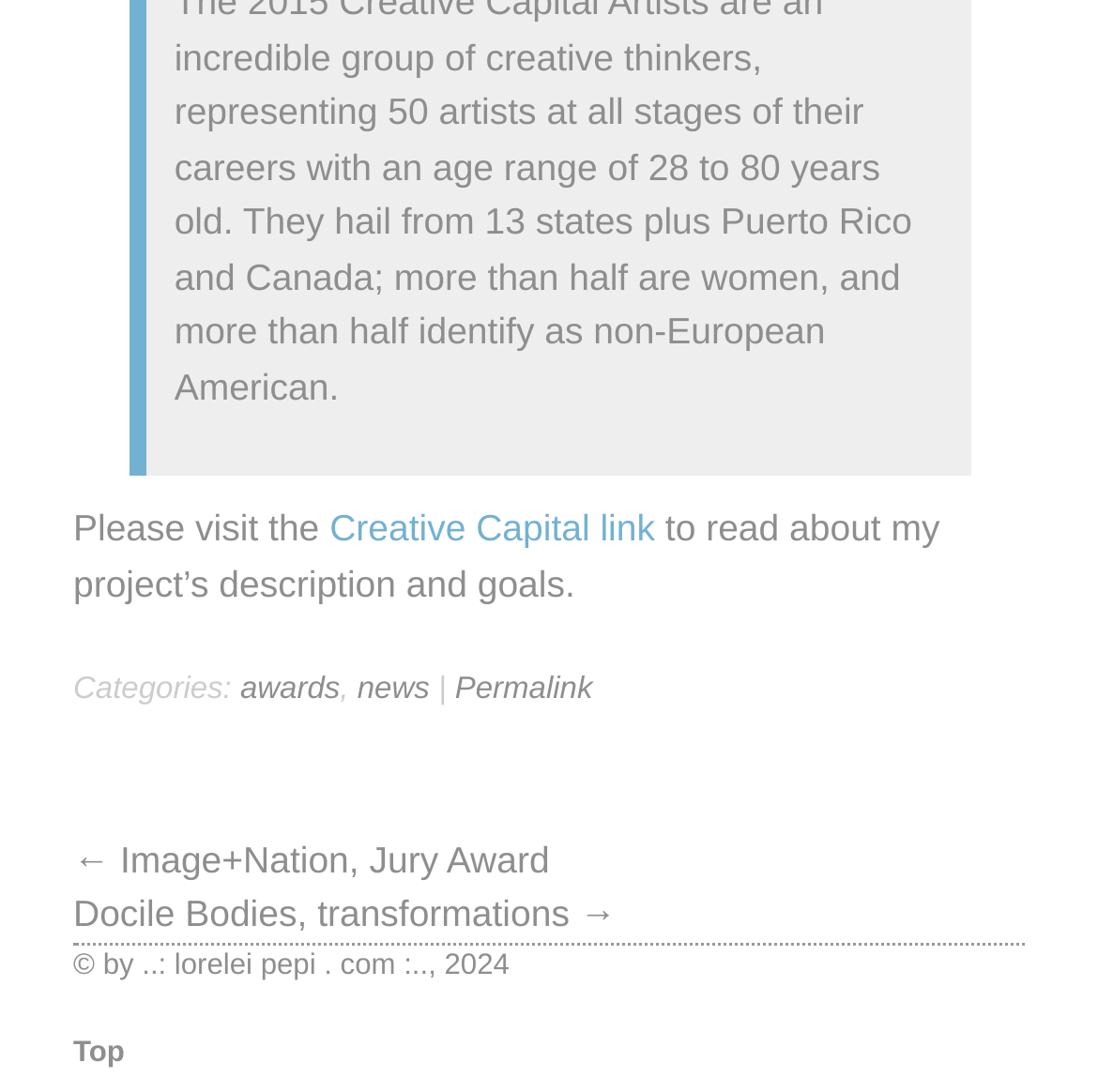Identify the bounding box coordinates of the clickable region necessary to fulfill the following instruction: "go to tesa Plant Concagno". The bounding box coordinates should be four float numbers between 0 and 1, i.e., [left, top, right, bottom].

None